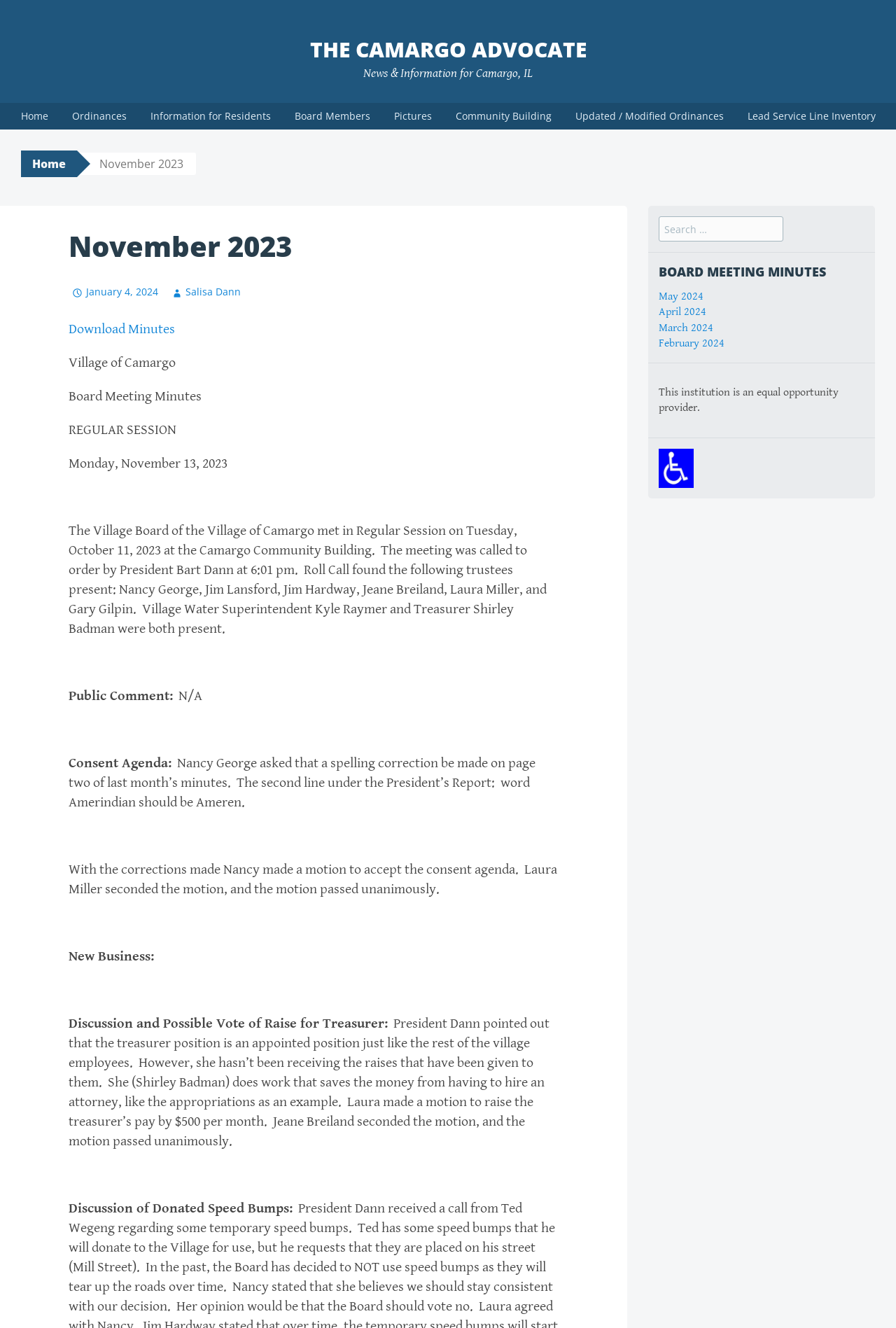Locate the bounding box coordinates of the area you need to click to fulfill this instruction: 'View 'February 2024' board meeting minutes'. The coordinates must be in the form of four float numbers ranging from 0 to 1: [left, top, right, bottom].

[0.735, 0.254, 0.809, 0.264]